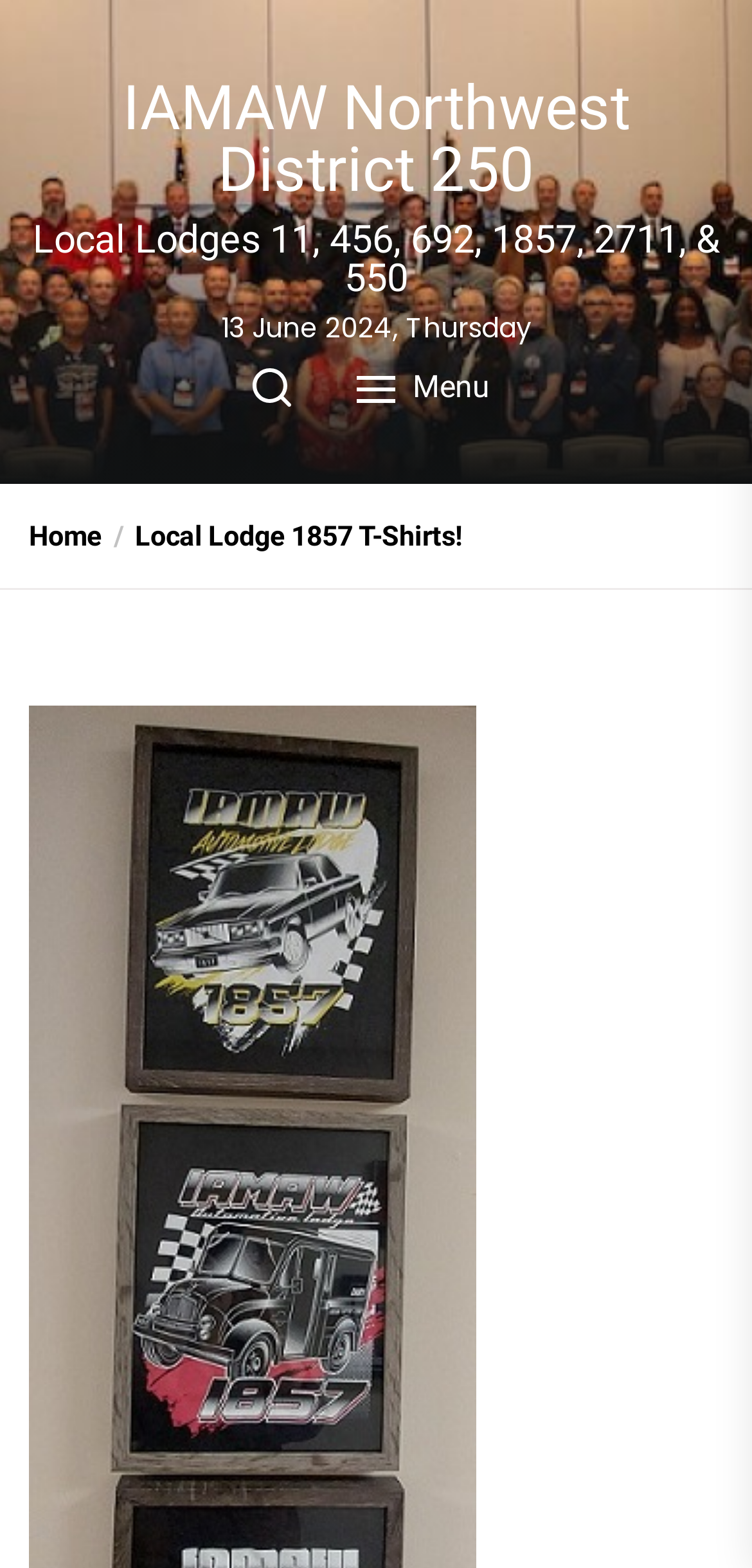What is the name of the local lodge?
Using the image, provide a concise answer in one word or a short phrase.

1857